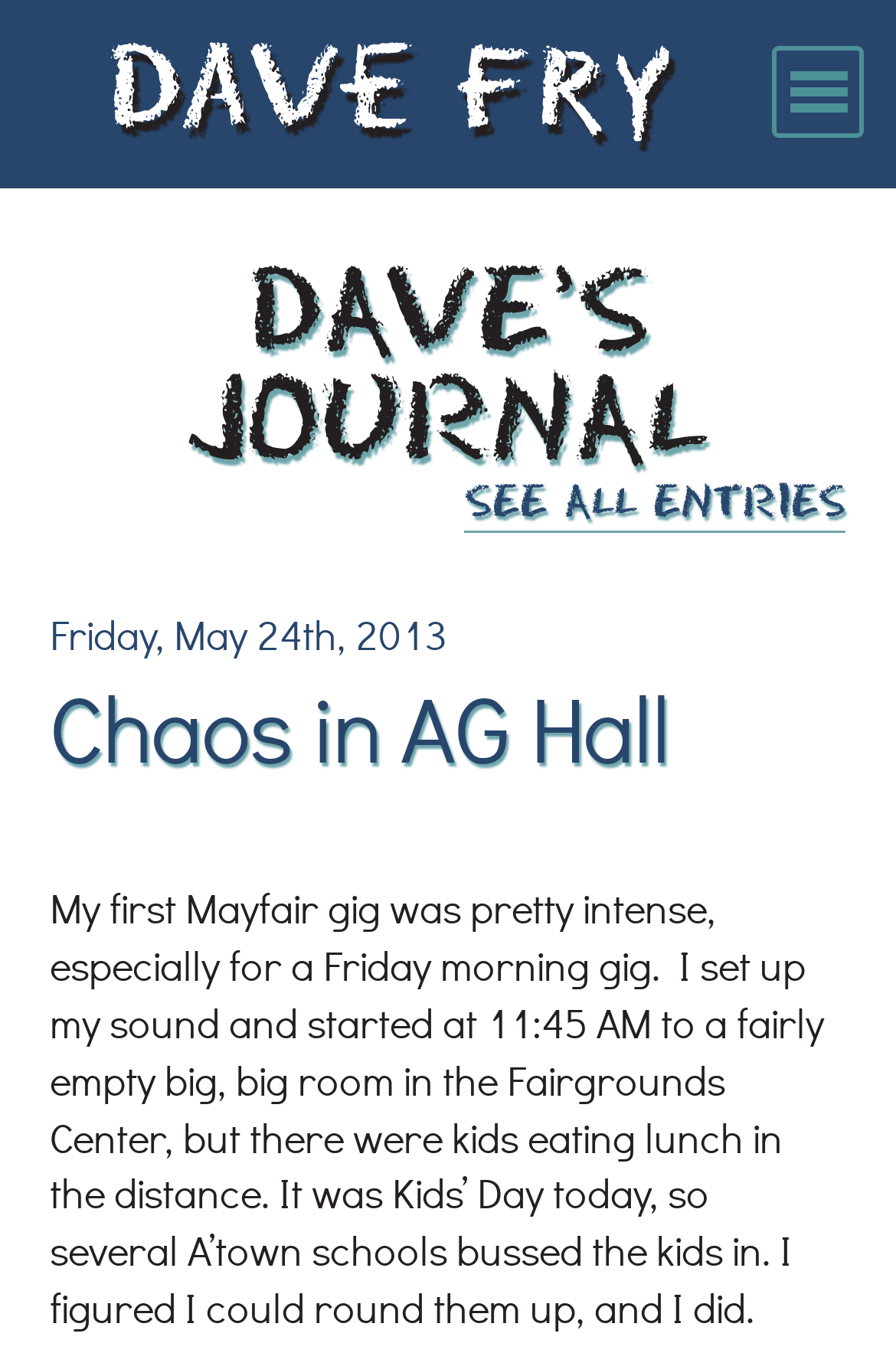Identify the bounding box coordinates necessary to click and complete the given instruction: "learn more about the schedule".

[0.0, 0.281, 1.0, 0.348]